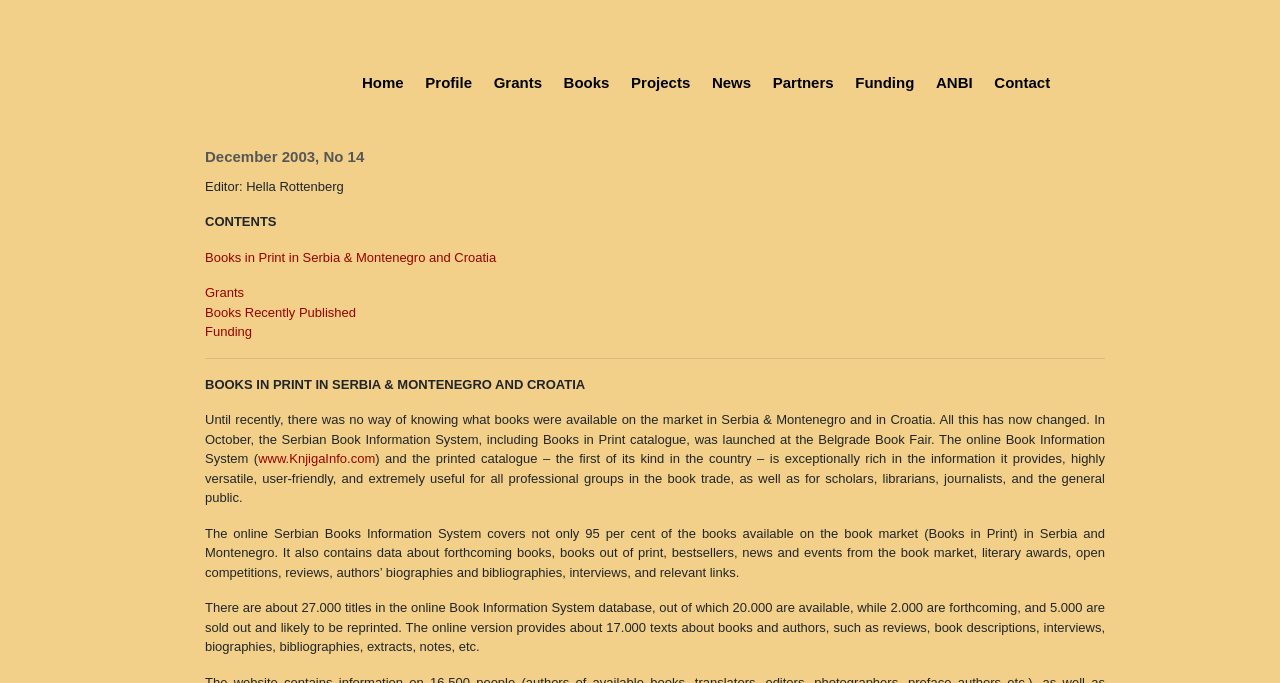Pinpoint the bounding box coordinates of the element to be clicked to execute the instruction: "visit www.KnjigaInfo.com".

[0.202, 0.66, 0.293, 0.682]